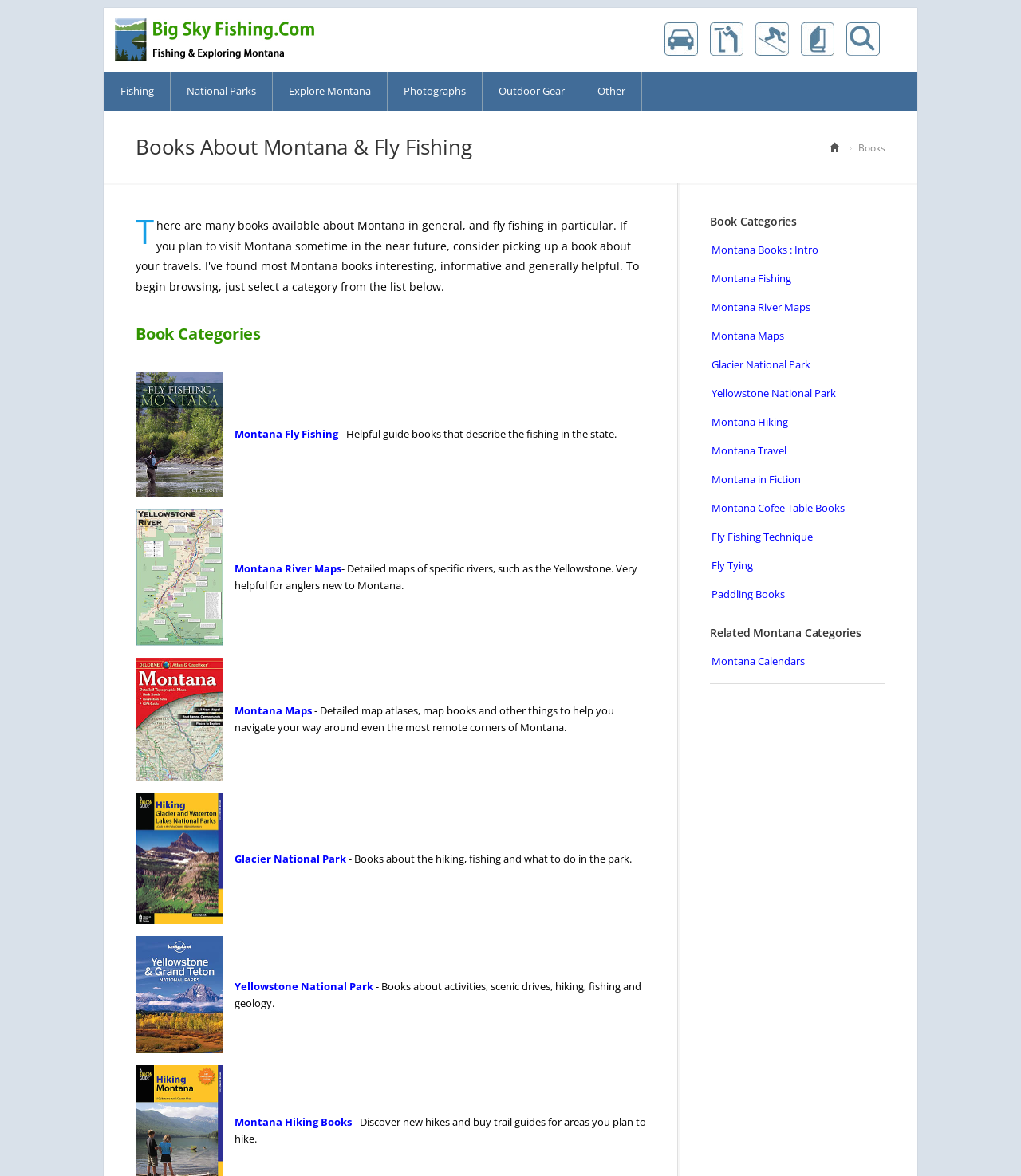Use one word or a short phrase to answer the question provided: 
What is the topic of the books featured in the 'Glacier National Park Guidebooks' category?

Glacier National Park